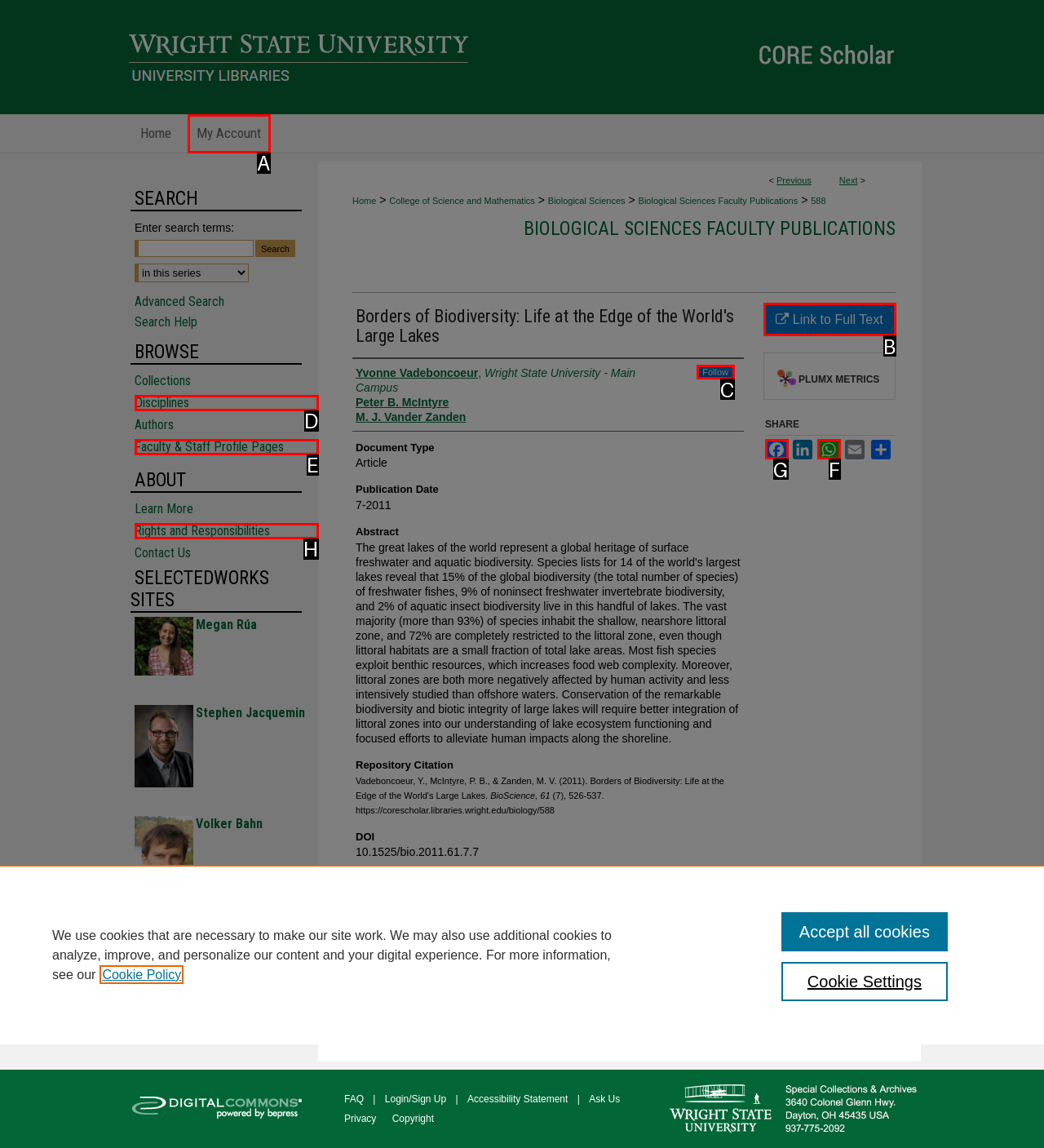Specify the letter of the UI element that should be clicked to achieve the following: Share the article on Facebook
Provide the corresponding letter from the choices given.

G